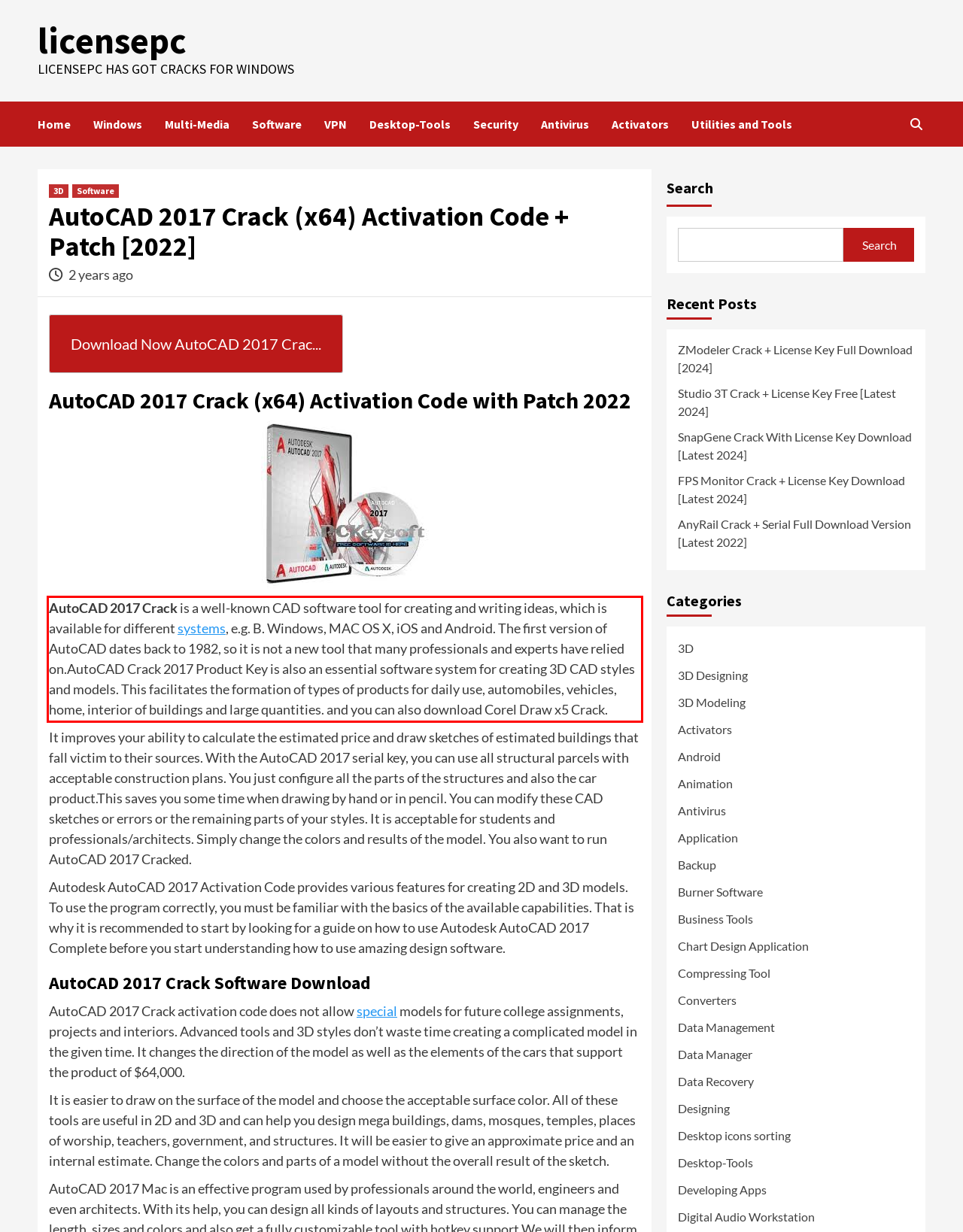Within the screenshot of the webpage, there is a red rectangle. Please recognize and generate the text content inside this red bounding box.

AutoCAD 2017 Crack is a well-known CAD software tool for creating and writing ideas, which is available for different systems, e.g. B. Windows, MAC OS X, iOS and Android. The first version of AutoCAD dates back to 1982, so it is not a new tool that many professionals and experts have relied on.AutoCAD Crack 2017 Product Key is also an essential software system for creating 3D CAD styles and models. This facilitates the formation of types of products for daily use, automobiles, vehicles, home, interior of buildings and large quantities. and you can also download Corel Draw x5 Crack.